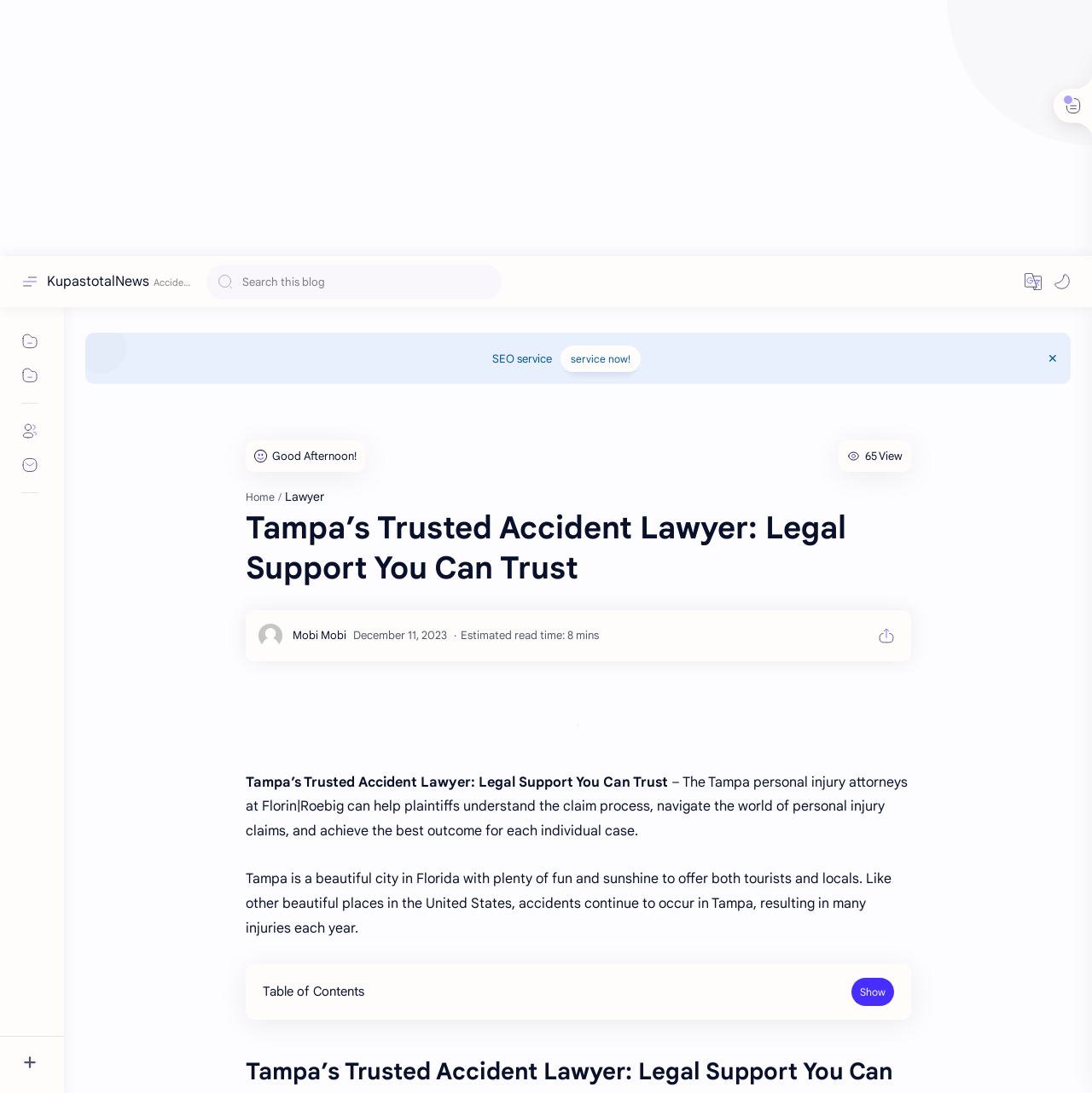Identify the bounding box coordinates of the element that should be clicked to fulfill this task: "Contact us". The coordinates should be provided as four float numbers between 0 and 1, i.e., [left, top, right, bottom].

[0.012, 0.41, 0.043, 0.441]